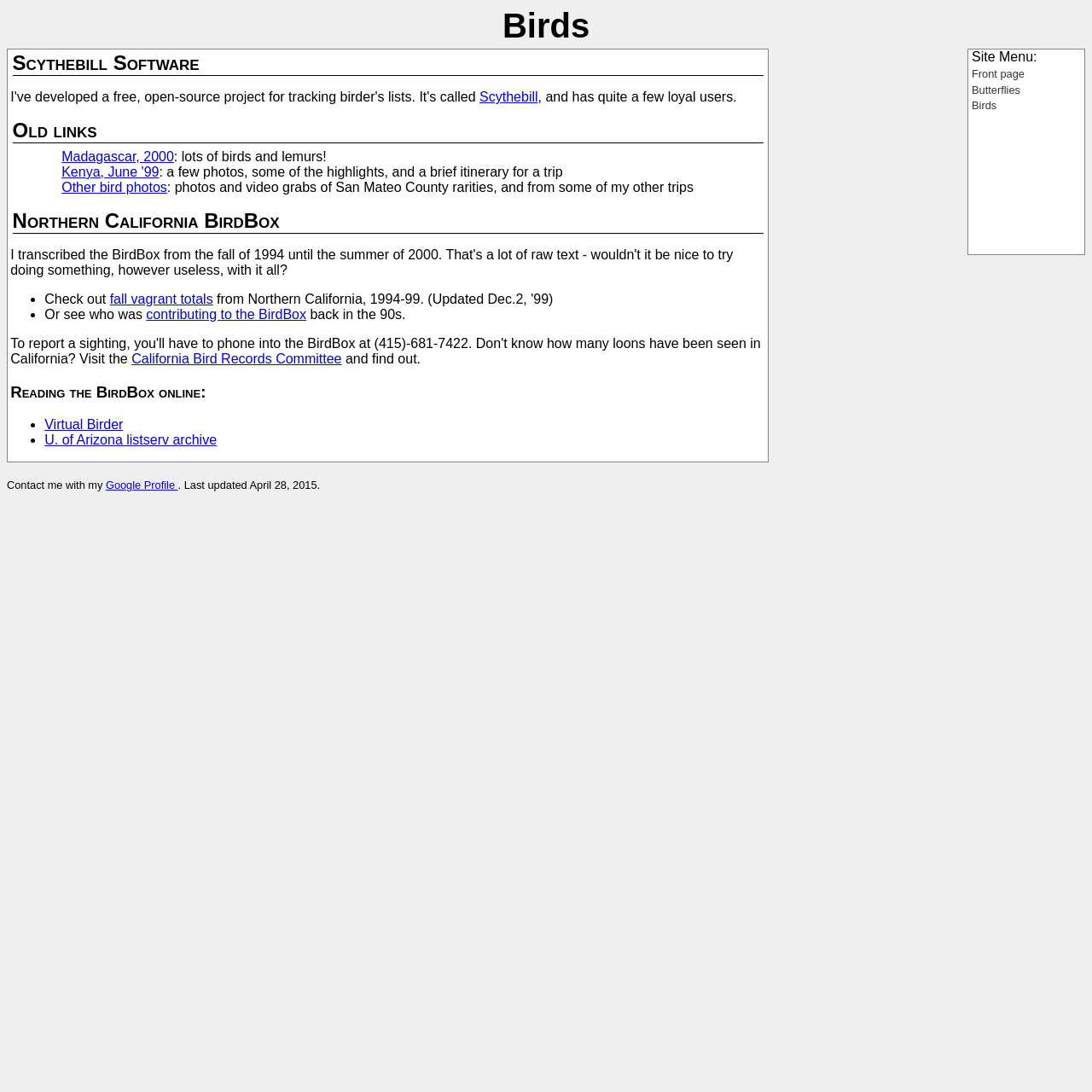Find the bounding box coordinates for the area that must be clicked to perform this action: "Read about Northern California BirdBox".

[0.011, 0.191, 0.699, 0.214]